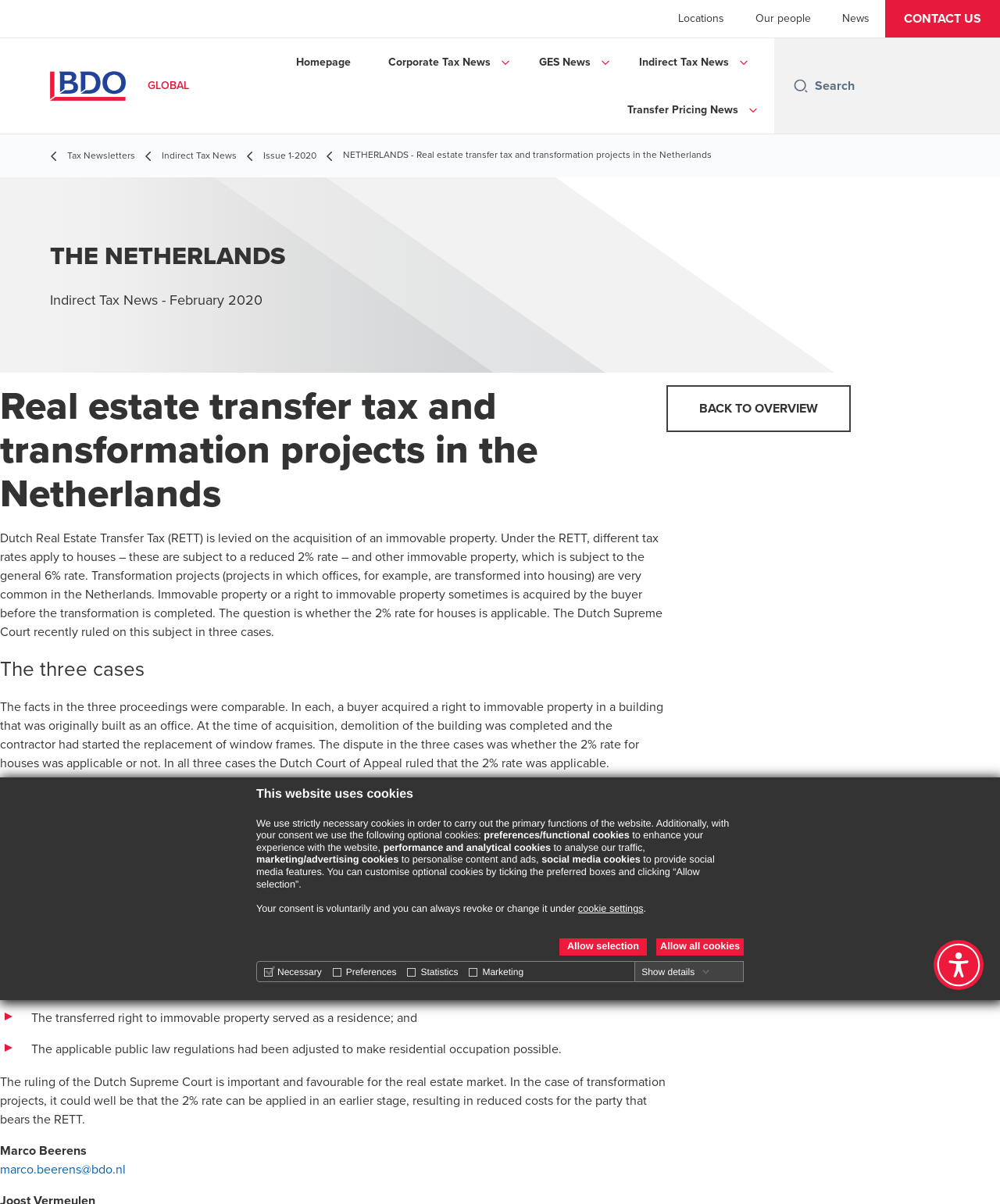Calculate the bounding box coordinates for the UI element based on the following description: "Transfer Pricing News". Ensure the coordinates are four float numbers between 0 and 1, i.e., [left, top, right, bottom].

[0.628, 0.071, 0.739, 0.111]